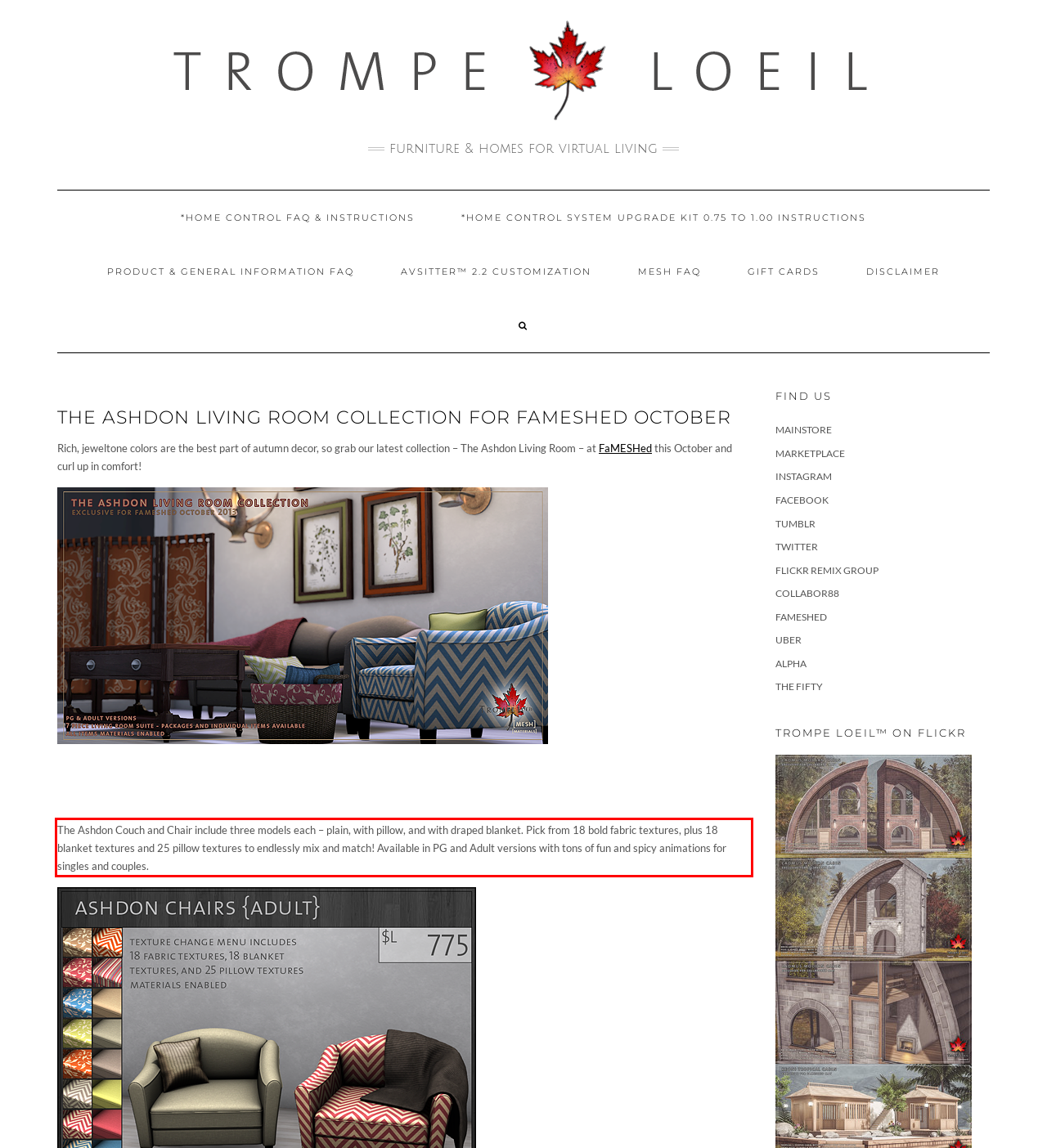Look at the screenshot of the webpage, locate the red rectangle bounding box, and generate the text content that it contains.

The Ashdon Couch and Chair include three models each – plain, with pillow, and with draped blanket. Pick from 18 bold fabric textures, plus 18 blanket textures and 25 pillow textures to endlessly mix and match! Available in PG and Adult versions with tons of fun and spicy animations for singles and couples.